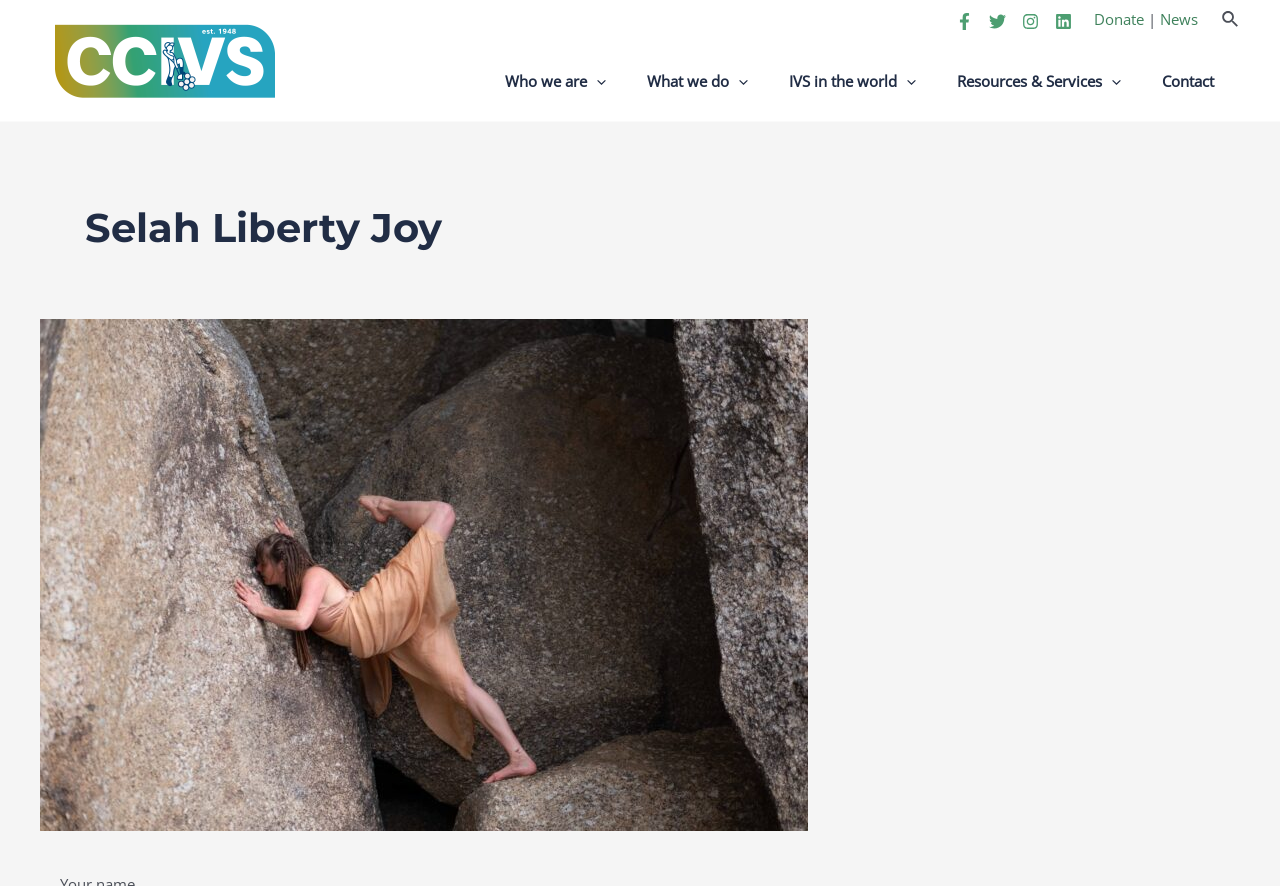Please identify the bounding box coordinates of the clickable area that will fulfill the following instruction: "Read the news". The coordinates should be in the format of four float numbers between 0 and 1, i.e., [left, top, right, bottom].

[0.906, 0.01, 0.939, 0.033]